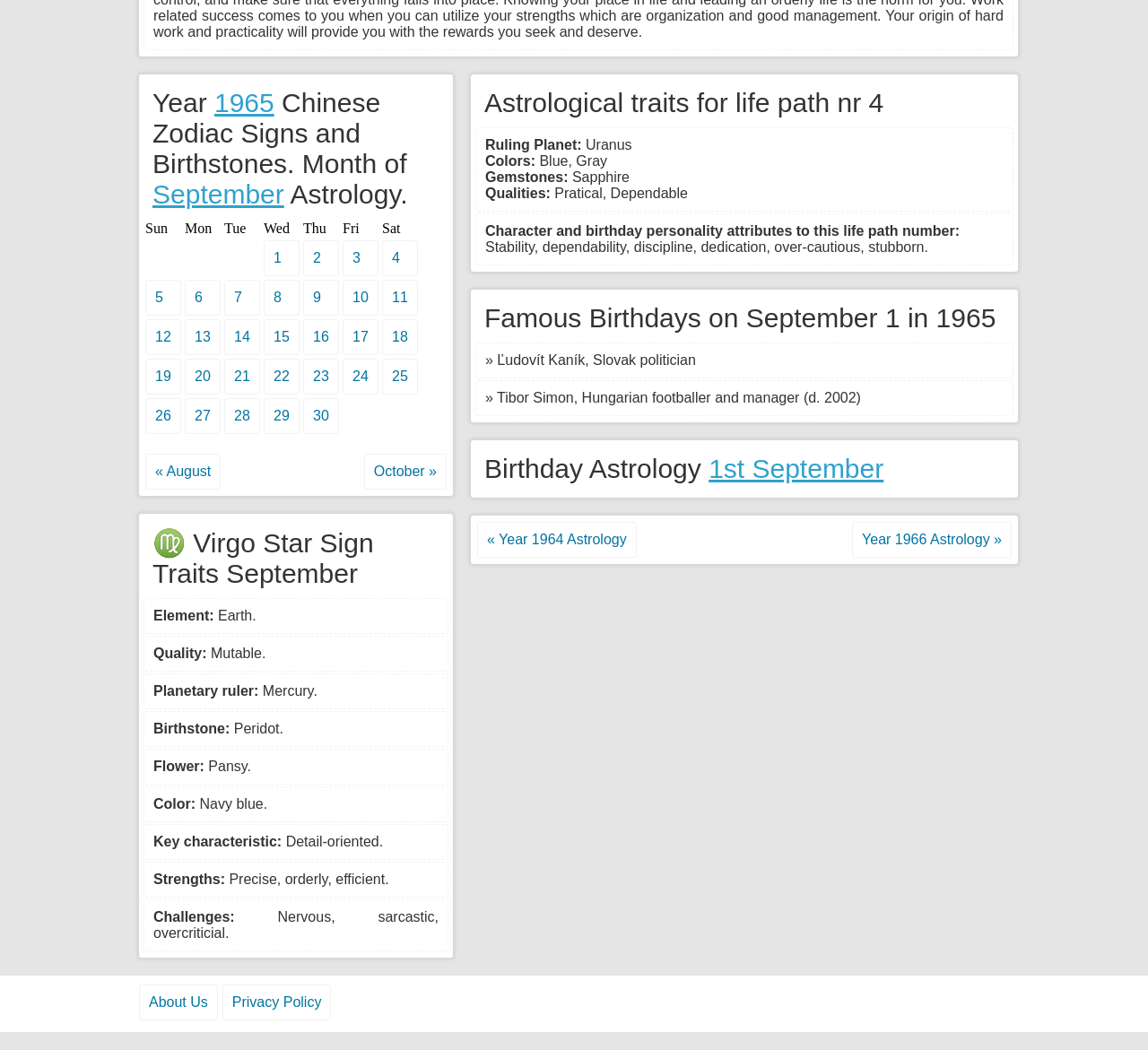Please provide a one-word or short phrase answer to the question:
What are the strengths of Virgo star sign?

Precise, orderly, efficient